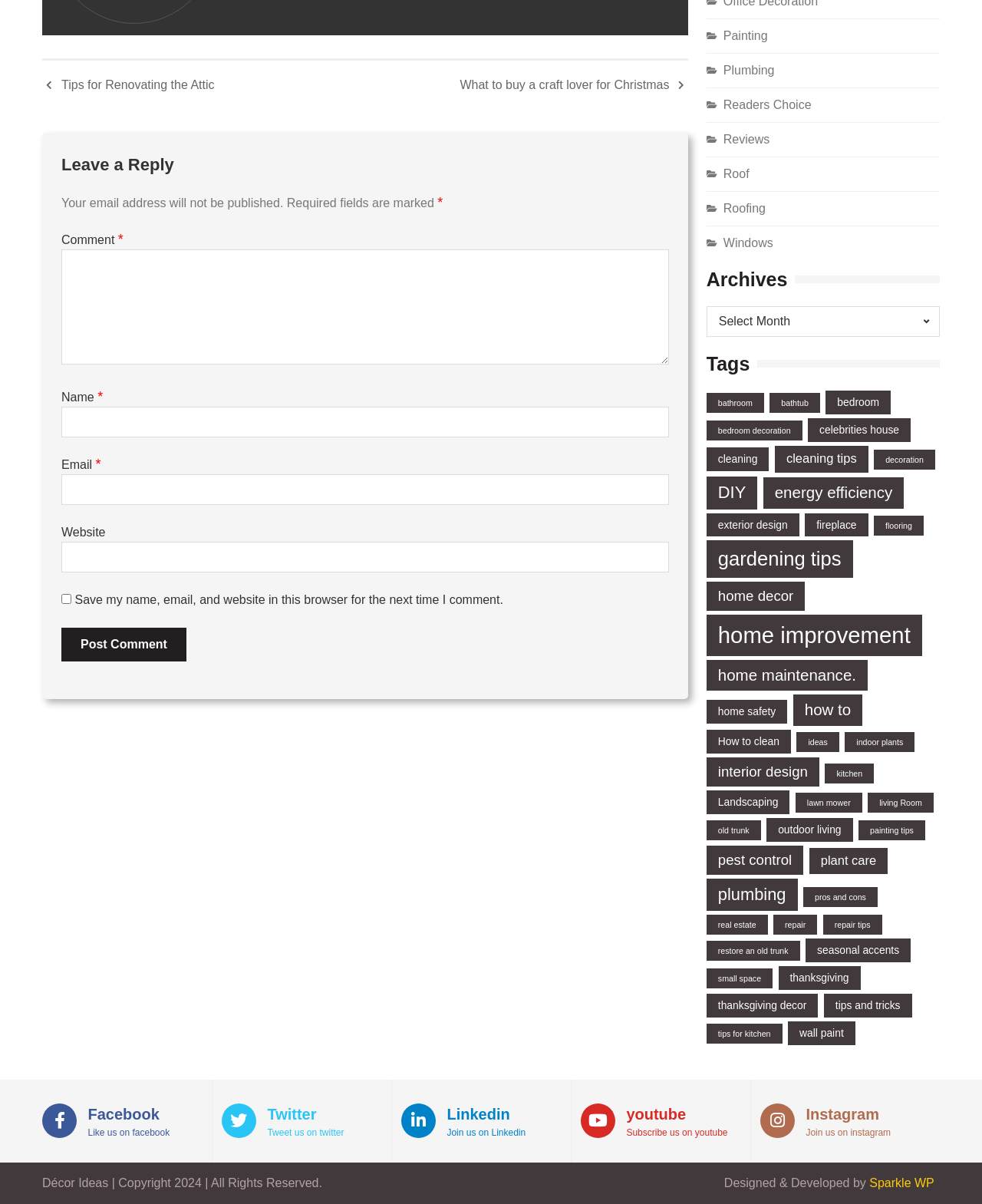For the following element description, predict the bounding box coordinates in the format (top-left x, top-left y, bottom-right x, bottom-right y). All values should be floating point numbers between 0 and 1. Description: How to clean

[0.719, 0.606, 0.805, 0.626]